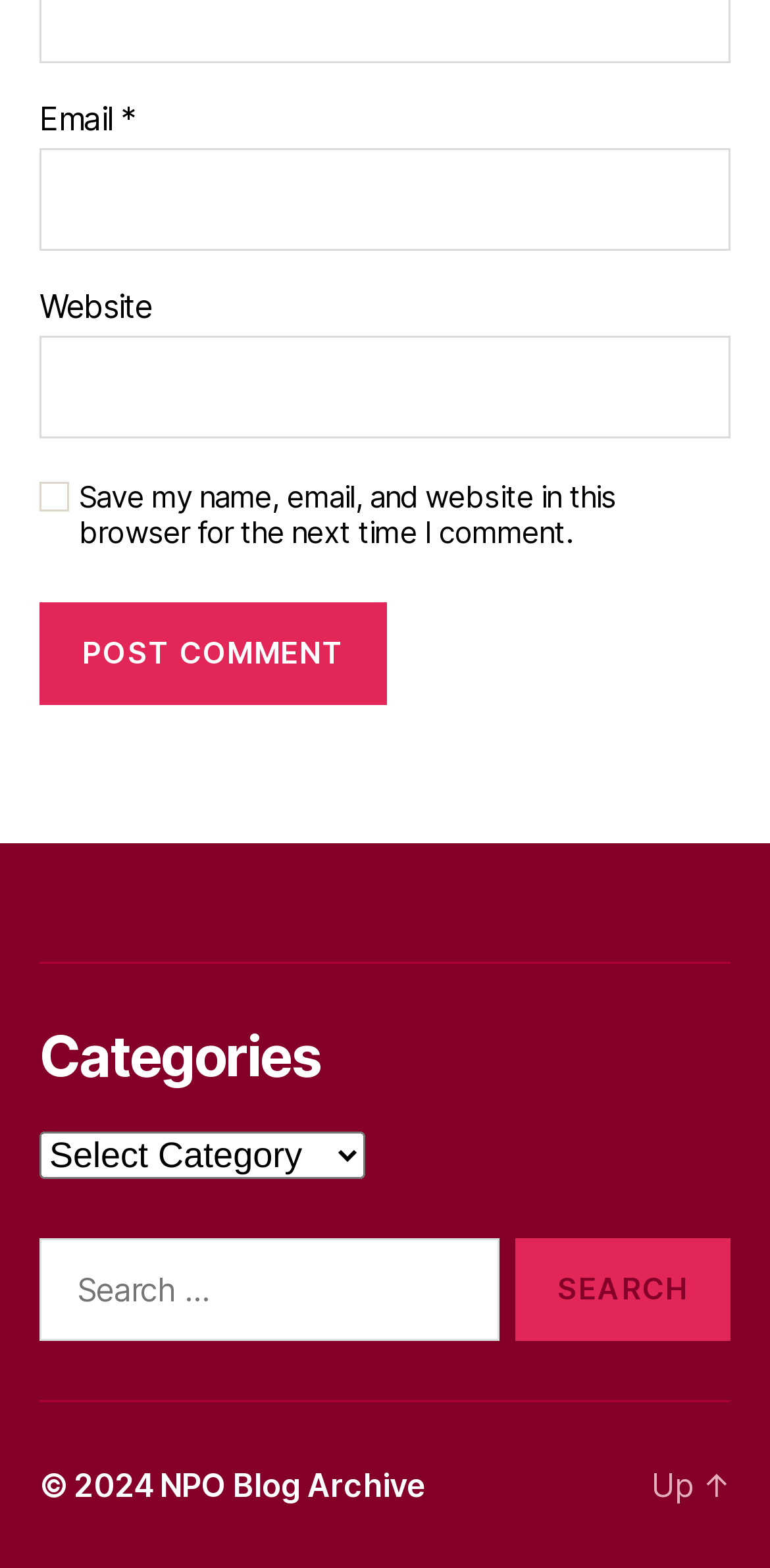From the given element description: "parent_node: Email * aria-describedby="email-notes" name="email"", find the bounding box for the UI element. Provide the coordinates as four float numbers between 0 and 1, in the order [left, top, right, bottom].

[0.051, 0.095, 0.949, 0.16]